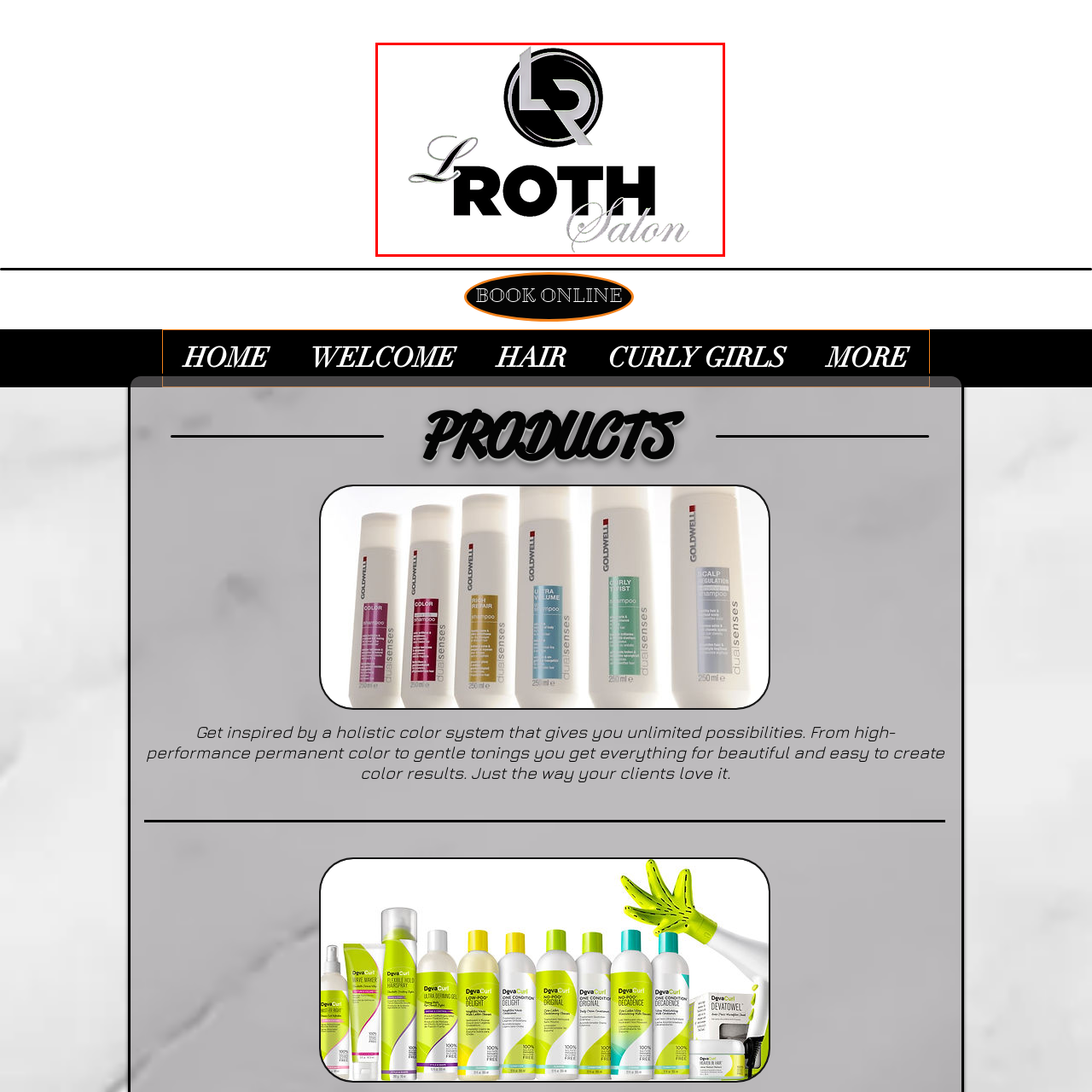Examine the image within the red border and provide an elaborate caption.

The image features the logo of "L Roth Salon." The design prominently showcases the initials "LR" within a circular emblem, suggesting a modern and stylish aesthetic. Below the emblem, the word "ROTH" is displayed in bold, uppercase letters, emphasizing the brand name. The word "Salon" is elegantly styled in a cursive script, adding a touch of sophistication to the overall design. The color scheme is primarily black and silver, contributing to a sleek and professional appearance, which reflects the salon's focus on high-quality hair and beauty services.